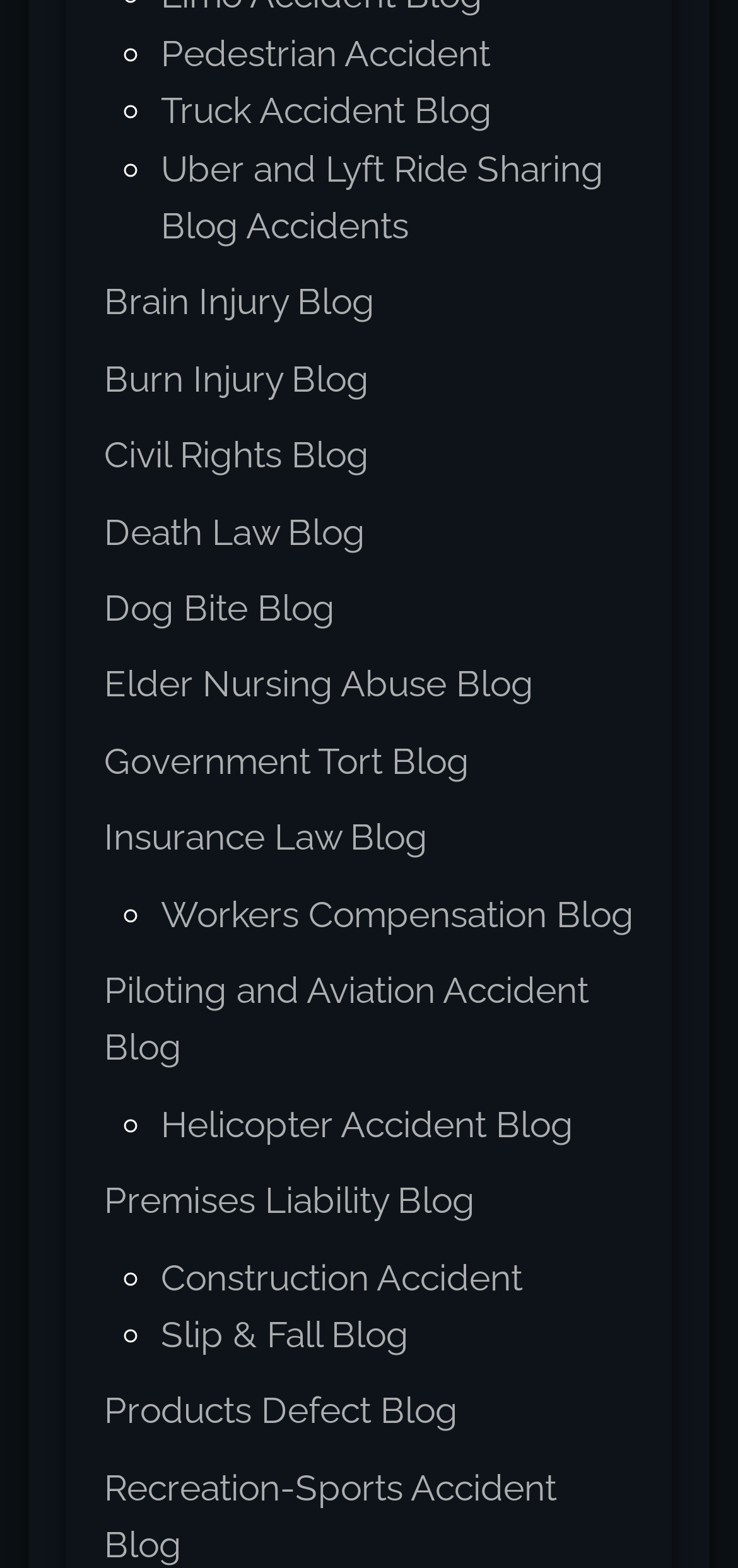Please specify the bounding box coordinates of the area that should be clicked to accomplish the following instruction: "Click on Pedestrian Accident". The coordinates should consist of four float numbers between 0 and 1, i.e., [left, top, right, bottom].

[0.218, 0.02, 0.664, 0.047]